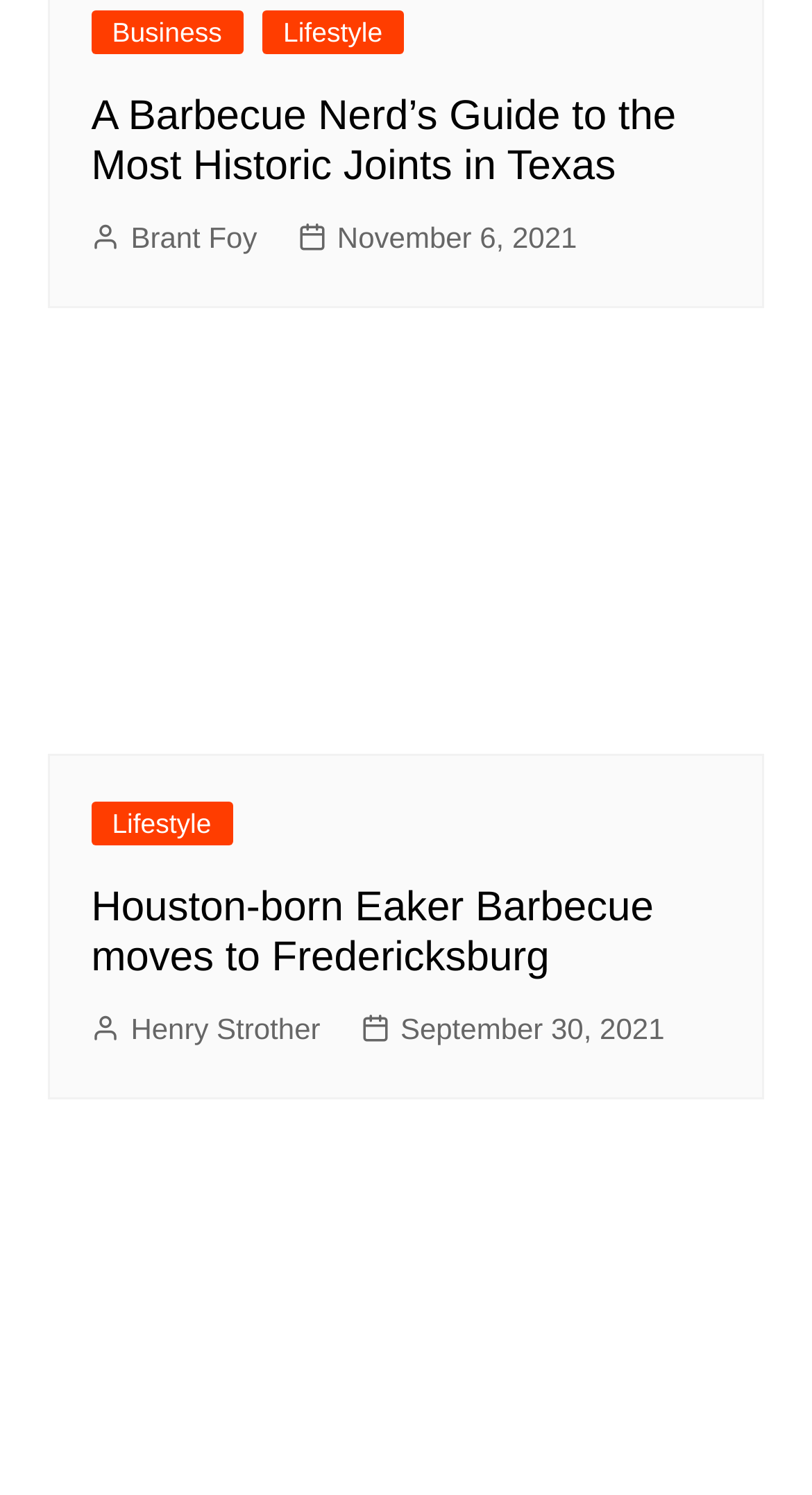Find the bounding box coordinates of the area that needs to be clicked in order to achieve the following instruction: "Click on the 'Business' link". The coordinates should be specified as four float numbers between 0 and 1, i.e., [left, top, right, bottom].

[0.112, 0.007, 0.299, 0.036]